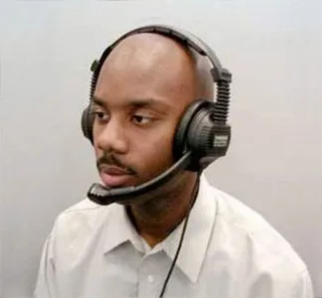Look at the image and write a detailed answer to the question: 
What is the purpose of the headset?

The headset is likely being used for listening exercises, as indicated by the instruction to put on a headset, suggesting readiness for audio playback in a structured learning session, and the accompanying text about '托福听力练习' (TOEFL Listening Practice).